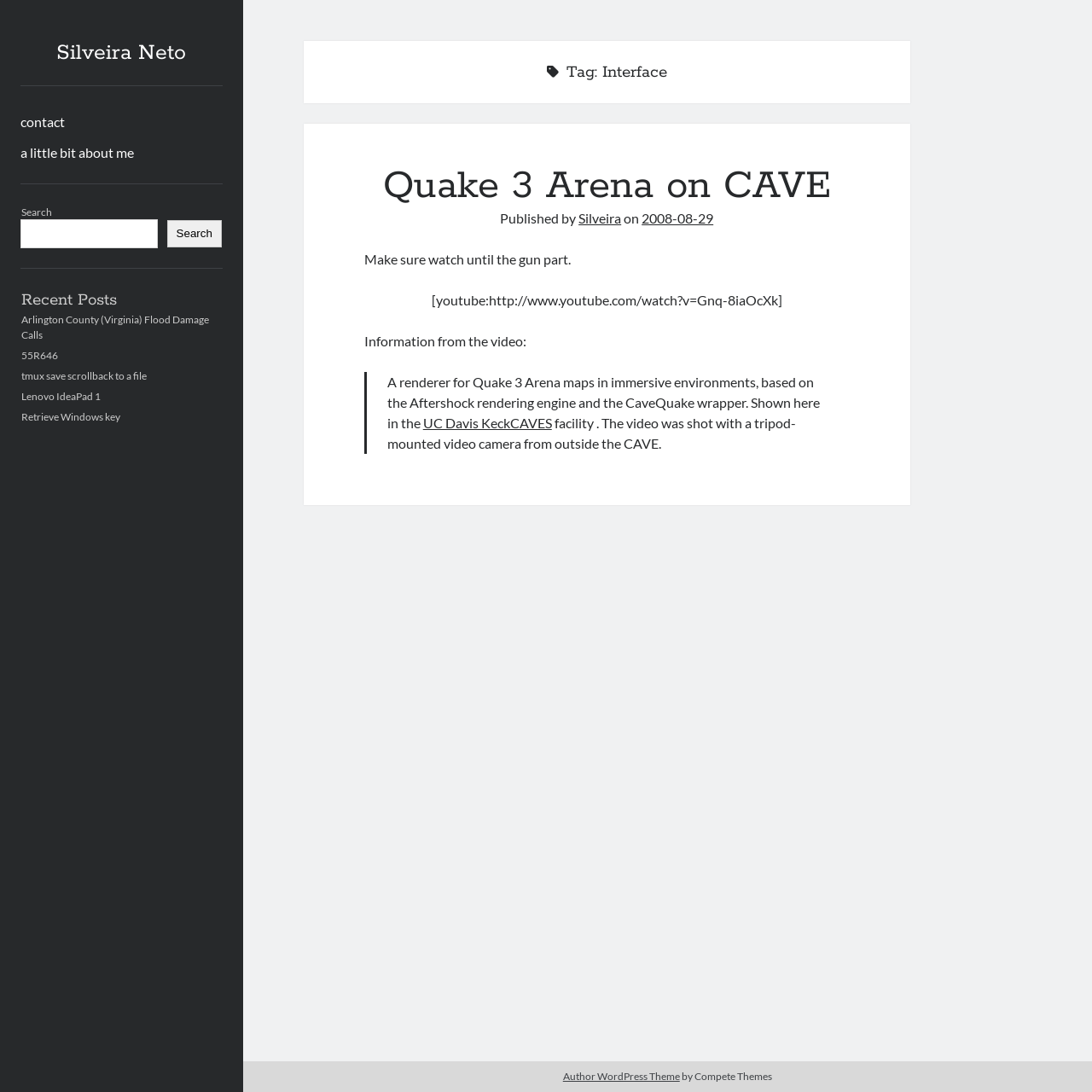Respond with a single word or phrase to the following question:
What is the theme of the website?

Author WordPress Theme